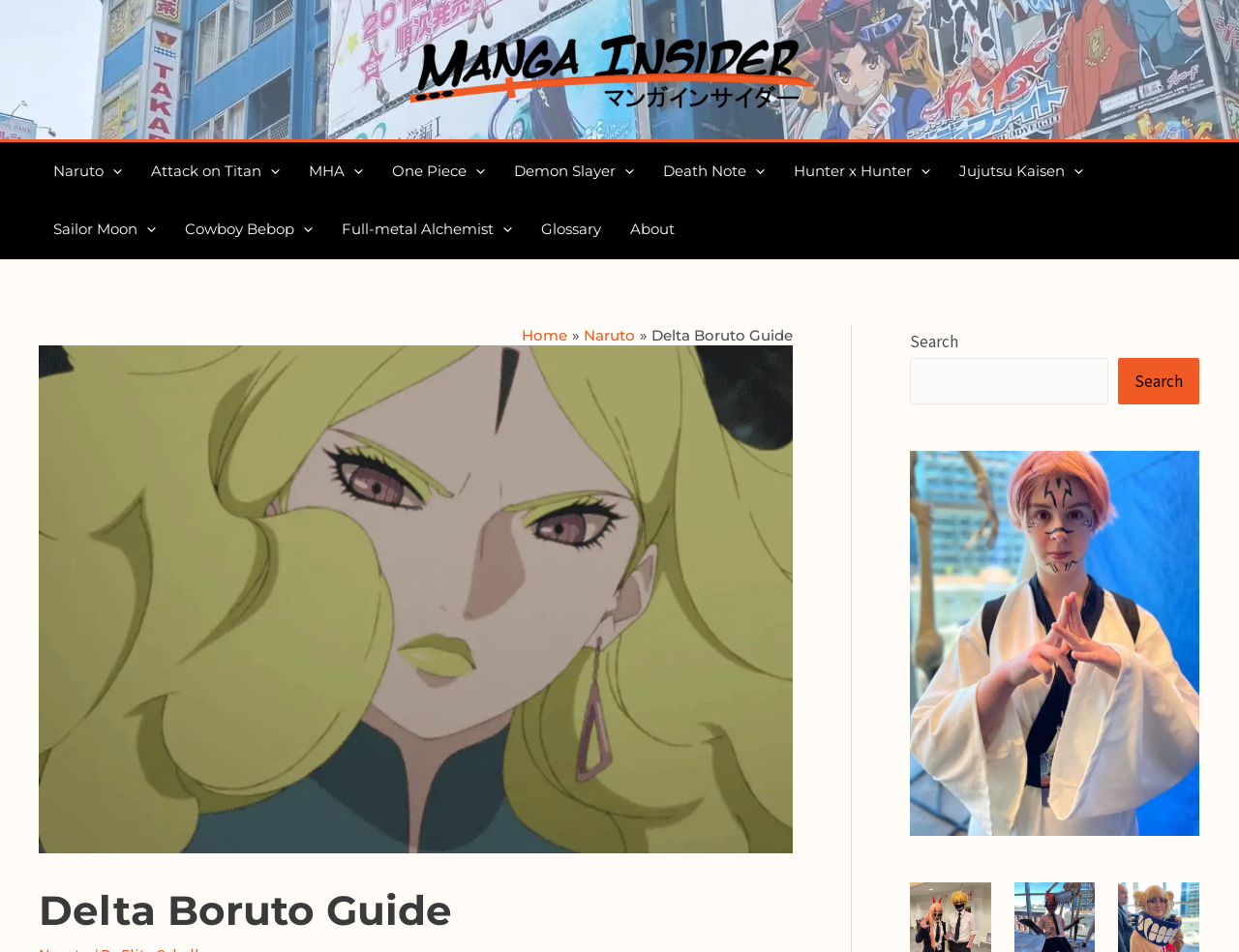Respond to the question below with a single word or phrase: What is the text of the first link in the navigation?

Naruto Menu Toggle